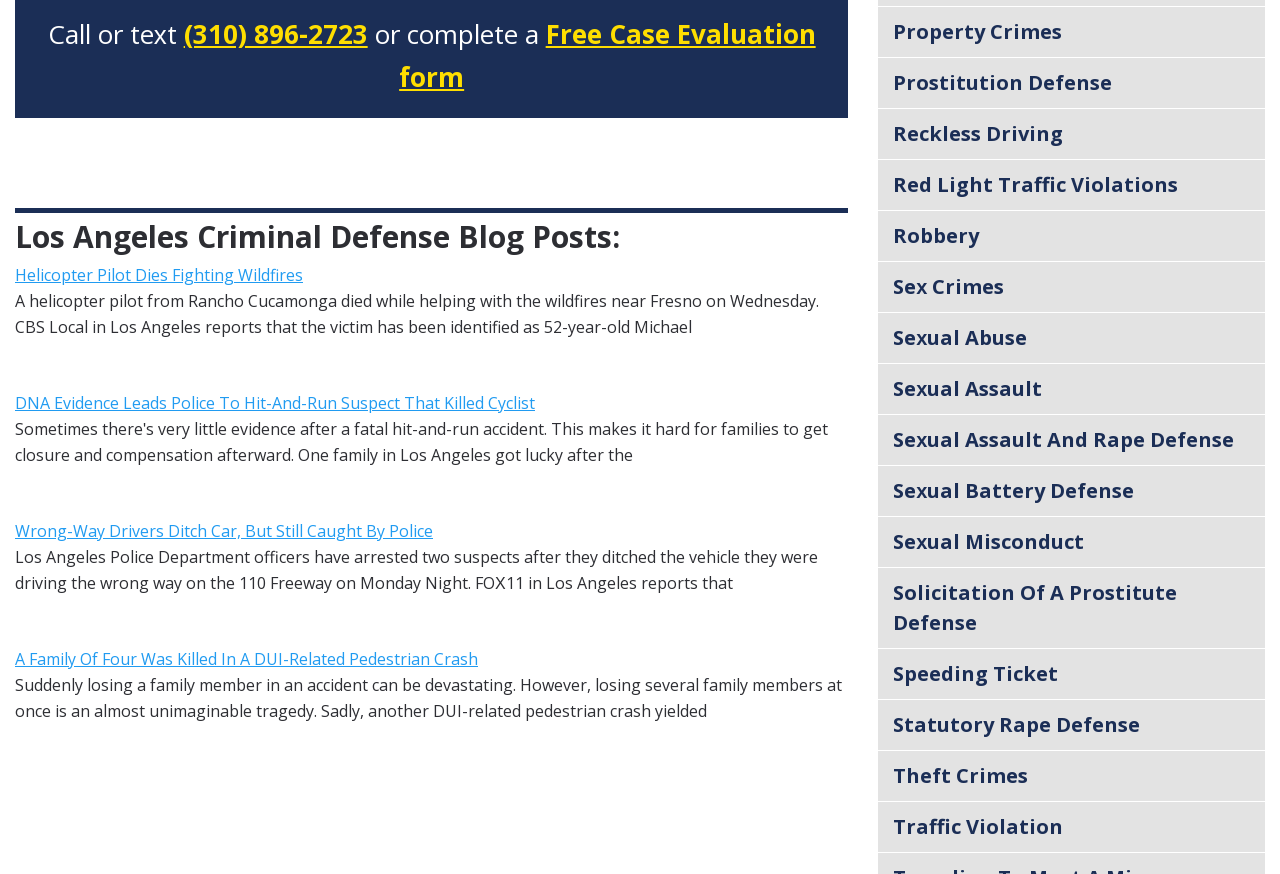Can you show the bounding box coordinates of the region to click on to complete the task described in the instruction: "Call the phone number"?

[0.143, 0.019, 0.287, 0.06]